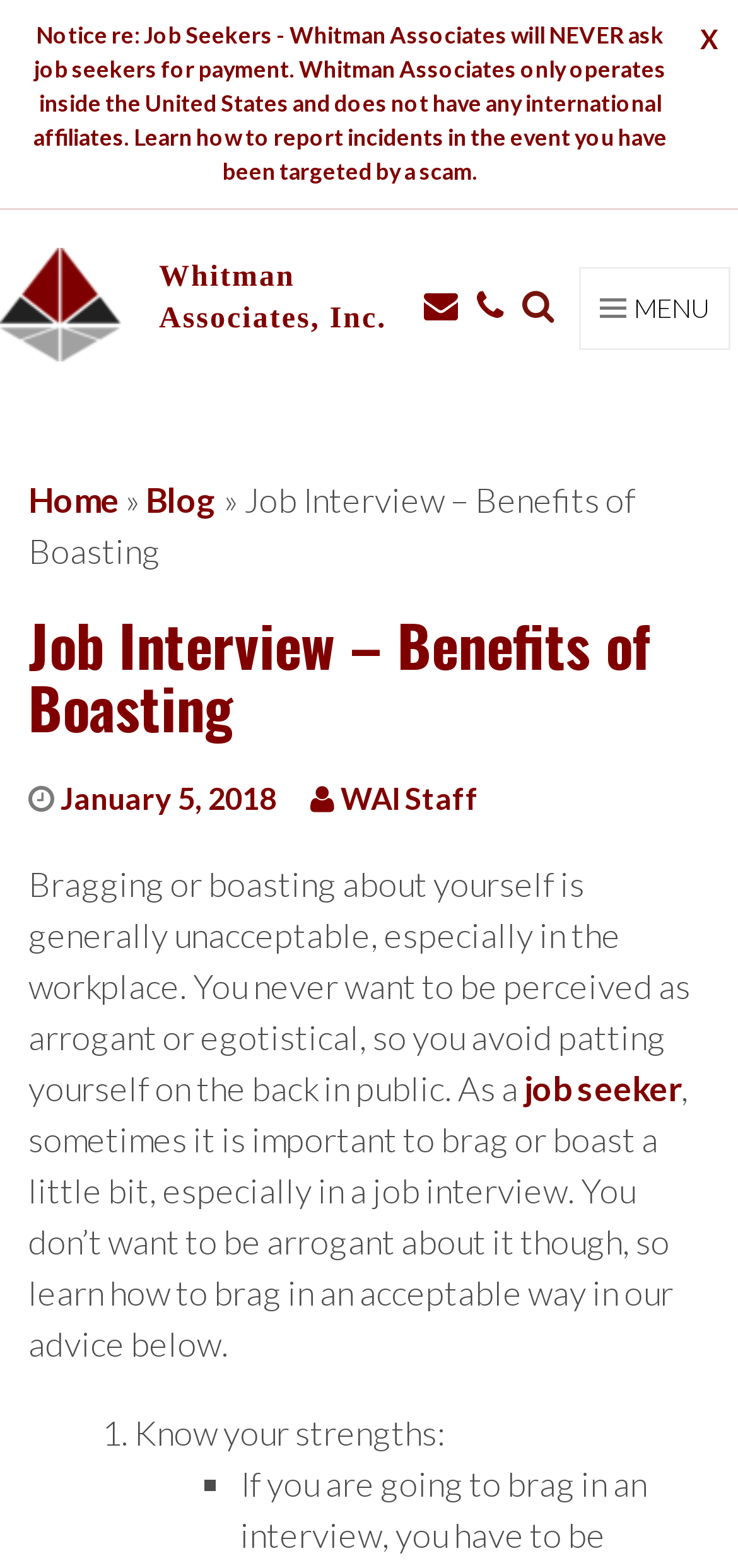Please examine the image and answer the question with a detailed explanation:
Who is the author of the current article?

The author of the current article can be found in the header section of the webpage, below the article title. The text 'WAI Staff' indicates the author of the article.